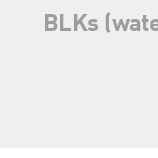Please give a short response to the question using one word or a phrase:
What technology does LAMPcure utilize?

UV curing technology